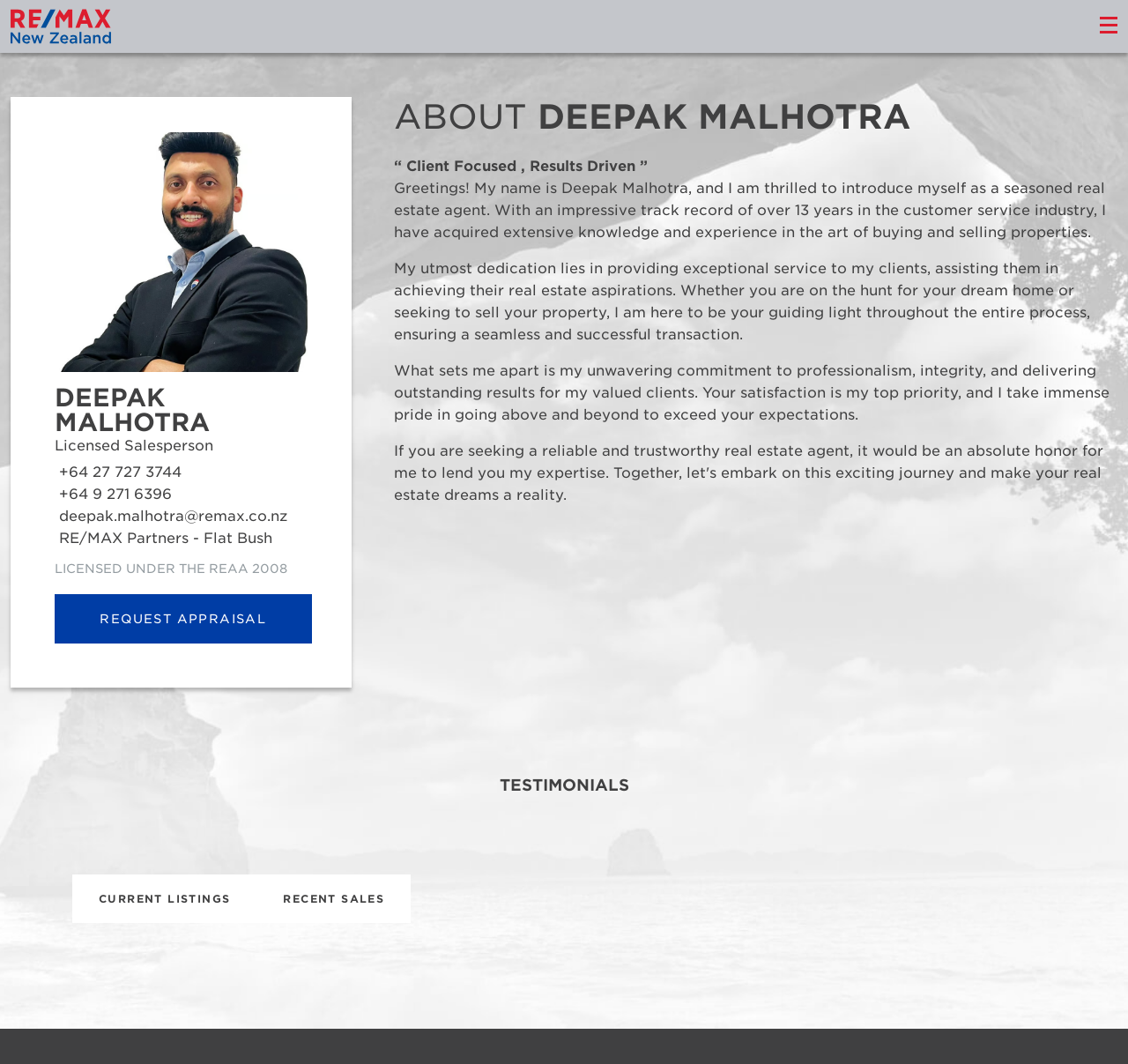What is the guiding principle of Deepak Malhotra's service?
Using the image provided, answer with just one word or phrase.

Client Focused, Results Driven